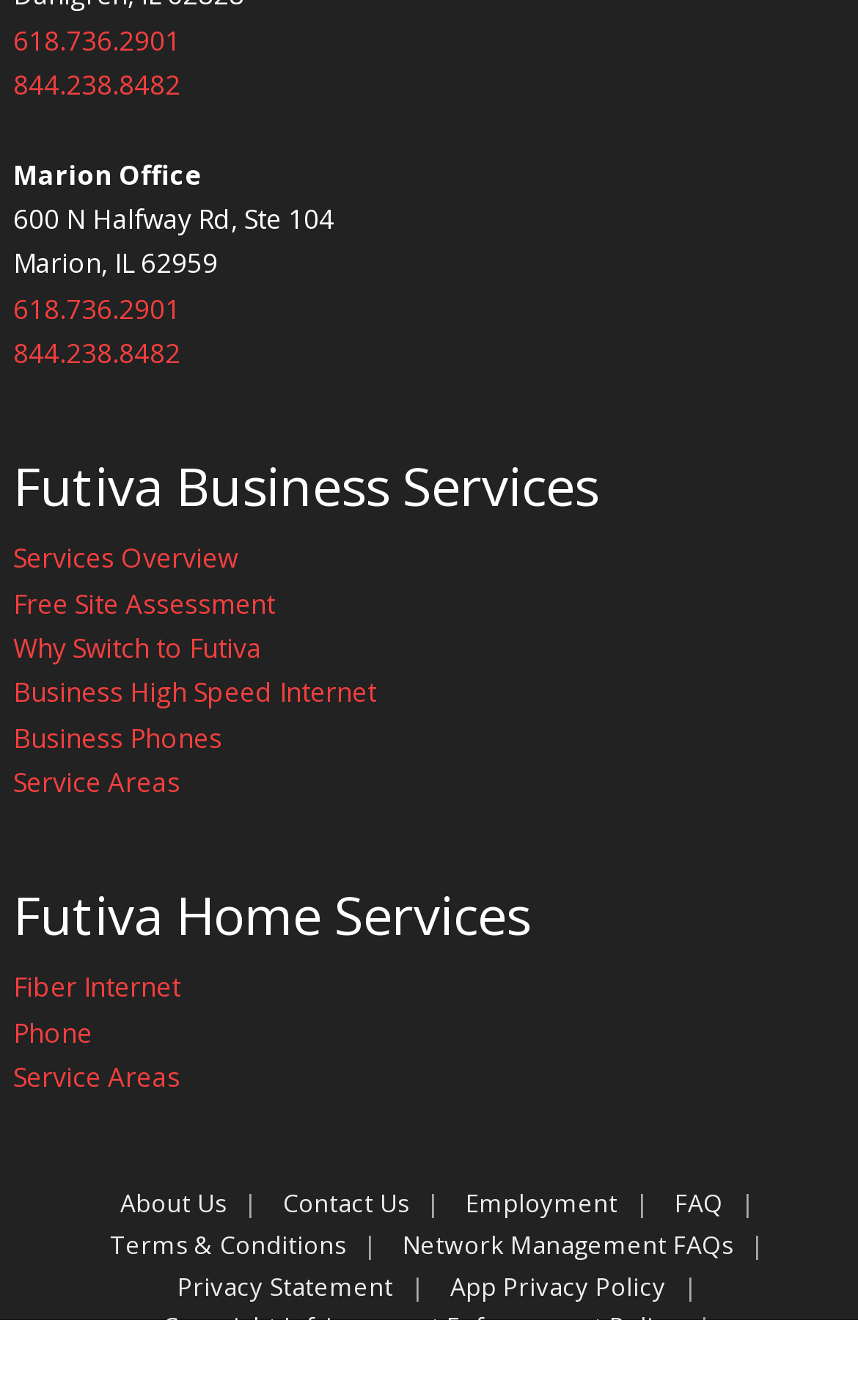Identify the bounding box coordinates of the clickable region to carry out the given instruction: "Call Marion Office".

[0.015, 0.015, 0.21, 0.042]